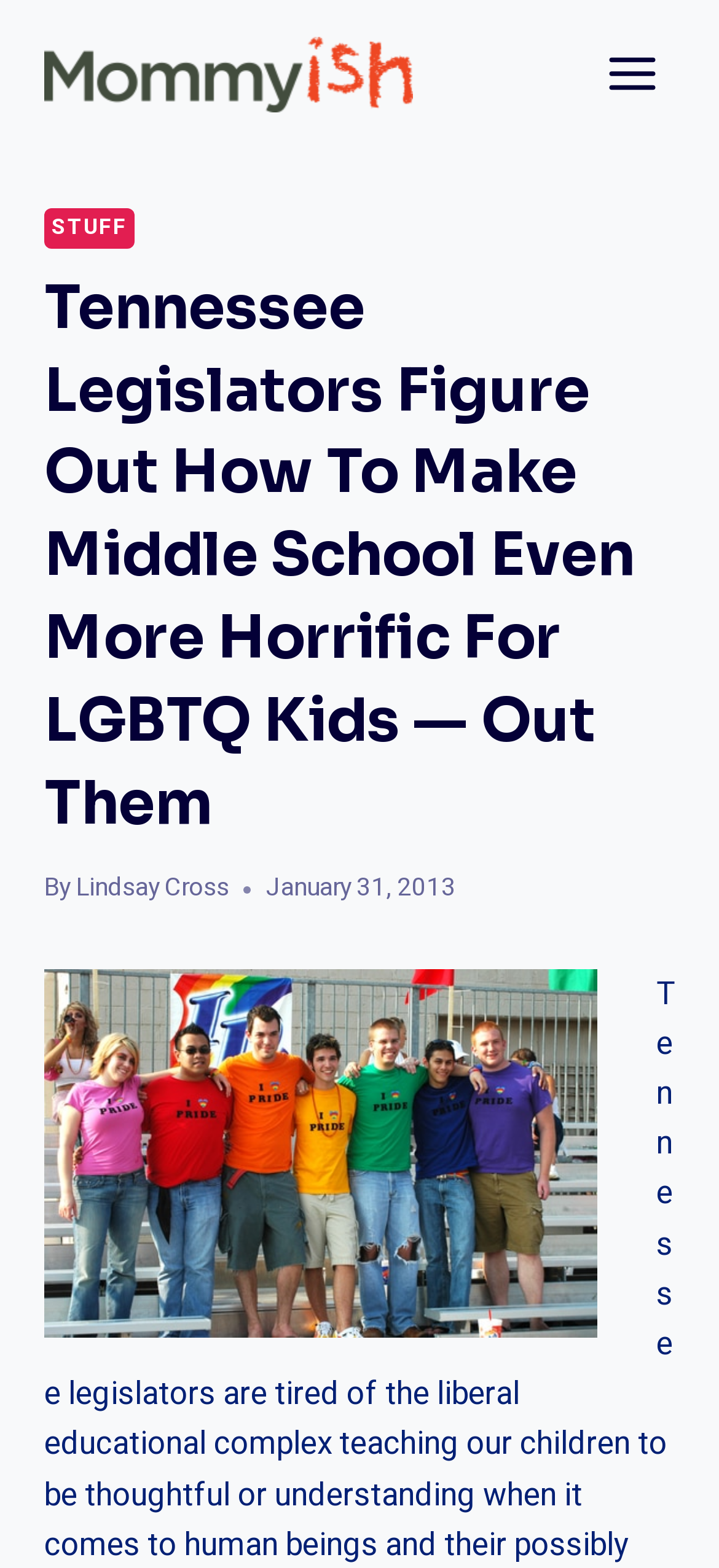Using the webpage screenshot and the element description Shipping & Delivery Policies, determine the bounding box coordinates. Specify the coordinates in the format (top-left x, top-left y, bottom-right x, bottom-right y) with values ranging from 0 to 1.

None